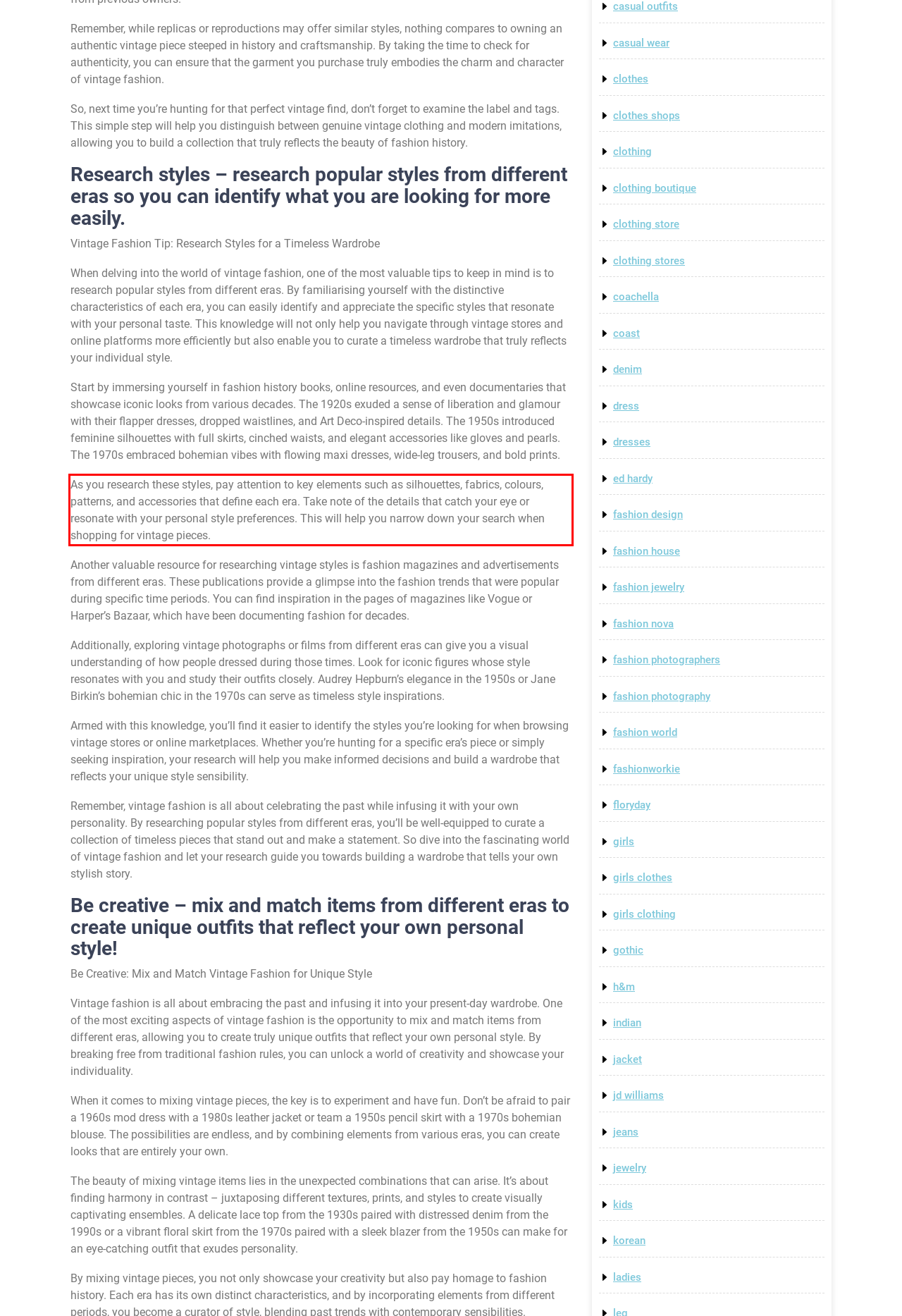You have a screenshot of a webpage with a red bounding box. Identify and extract the text content located inside the red bounding box.

As you research these styles, pay attention to key elements such as silhouettes, fabrics, colours, patterns, and accessories that define each era. Take note of the details that catch your eye or resonate with your personal style preferences. This will help you narrow down your search when shopping for vintage pieces.